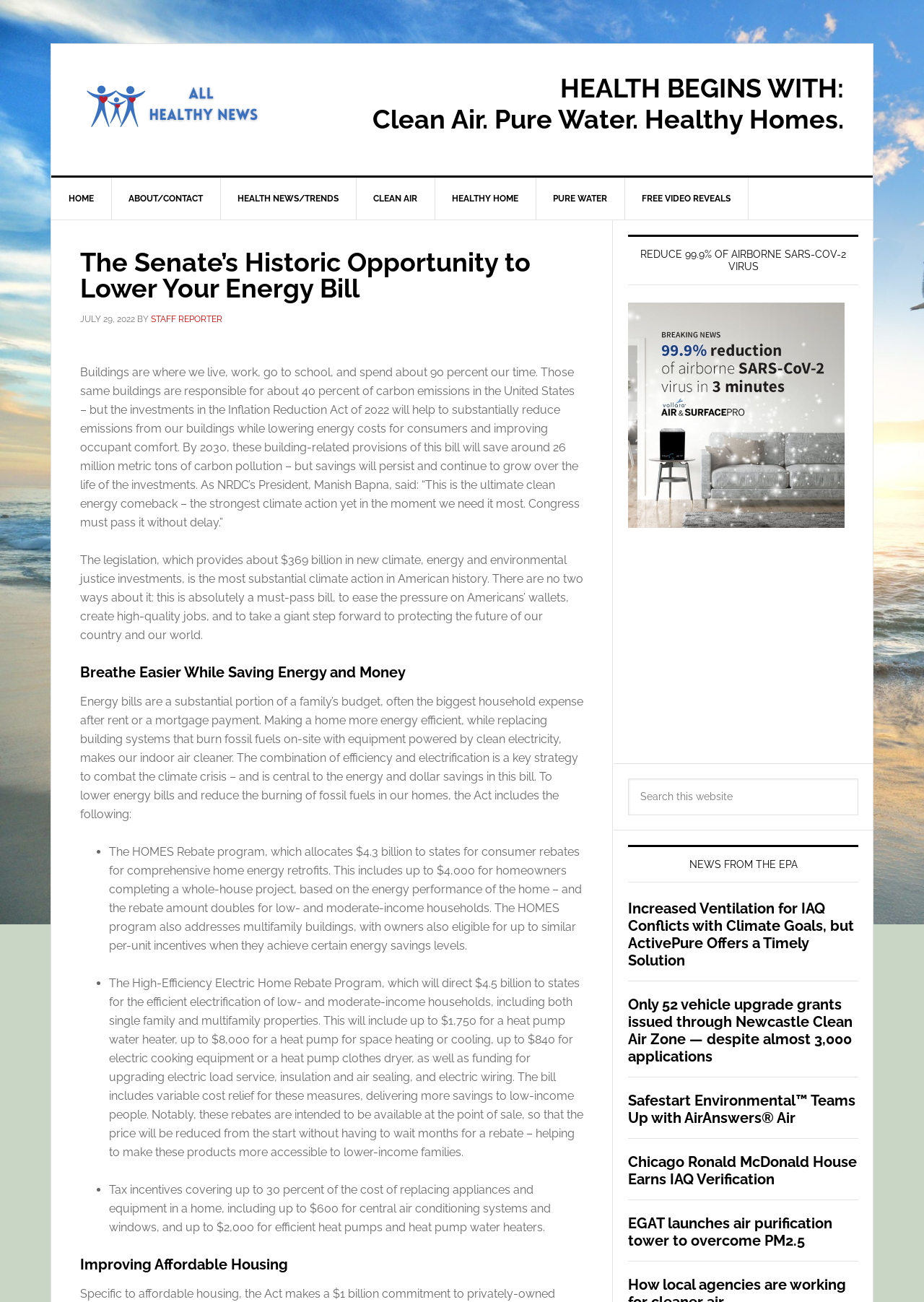Produce an elaborate caption capturing the essence of the webpage.

This webpage is about health and environmental news, with a focus on clean air, pure water, and healthy homes. At the top, there are three "skip to" links, allowing users to navigate to primary navigation, main content, or primary sidebar. Below these links, there is a heading that reads "HEALTH BEGINS WITH: Clean Air. Pure Water. Healthy Homes." 

The main navigation menu is located on the left side of the page, with links to "HOME", "ABOUT/CONTACT", "HEALTH NEWS/TRENDS", "CLEAN AIR", "HEALTHY HOME", "PURE WATER", and "FREE VIDEO REVEALS". 

The main content area is divided into several sections. The first section has a heading that reads "The Senate’s Historic Opportunity to Lower Your Energy Bill" and includes a brief article about the Inflation Reduction Act of 2022, which aims to reduce carbon emissions and lower energy costs for consumers. 

Below this section, there is a heading that reads "Breathe Easier While Saving Energy and Money", followed by a lengthy article about the benefits of making homes more energy efficient and reducing the burning of fossil fuels. The article includes a list of programs and incentives, such as the HOMES Rebate program and the High-Efficiency Electric Home Rebate Program, which aim to help homeowners reduce their energy bills and carbon footprint.

Further down the page, there is a section with a heading that reads "Improving Affordable Housing", but the content is not provided. 

On the right side of the page, there is a primary sidebar with several sections. The first section has a heading that reads "REDUCE 99.9% OF AIRBORNE SARS-COV-2 VIRUS" and includes a link to "Vollara ActivePure Technologies" with an accompanying image. Below this section, there is a search box and a button to search the website. 

The sidebar also includes several news articles from the EPA, with headings such as "Increased Ventilation for IAQ Conflicts with Climate Goals, but ActivePure Offers a Timely Solution" and "Only 52 vehicle upgrade grants issued through Newcastle Clean Air Zone — despite almost 3,000 applications".